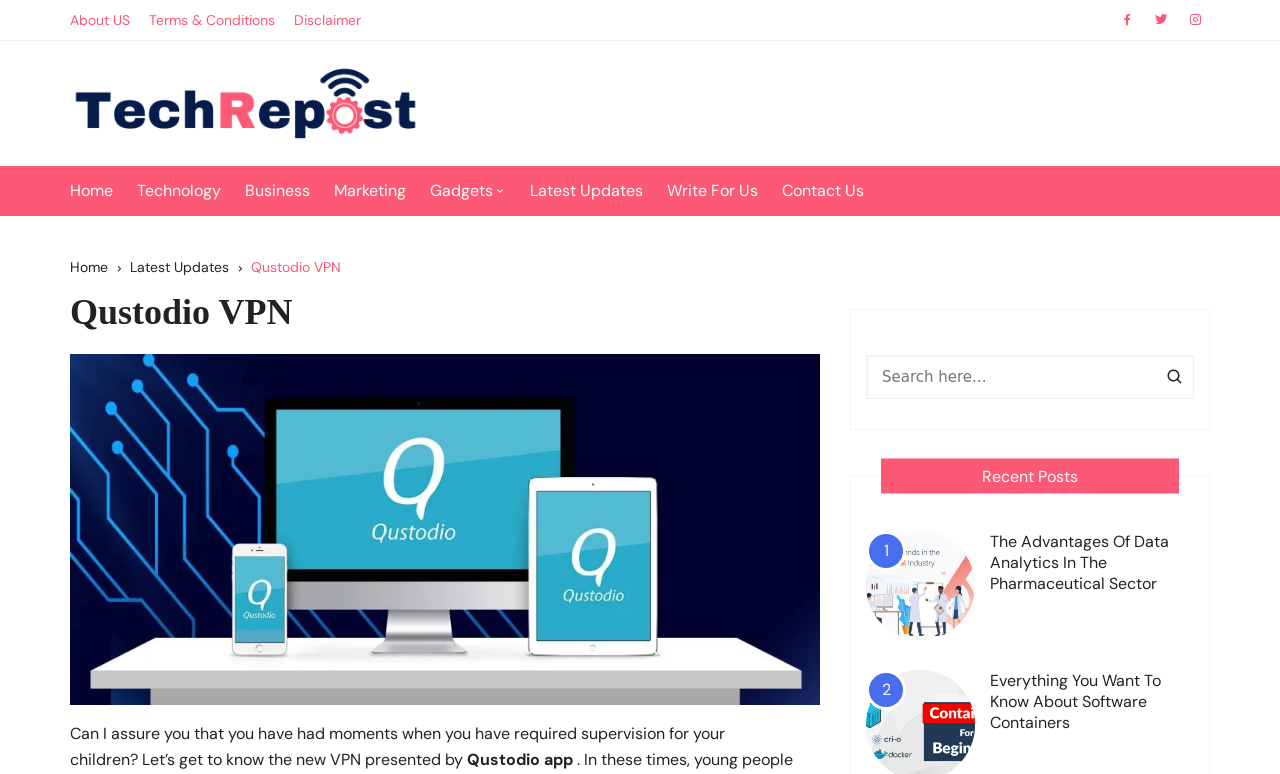Use a single word or phrase to answer the question:
What is the category of the link 'Gadgets'?

Technology